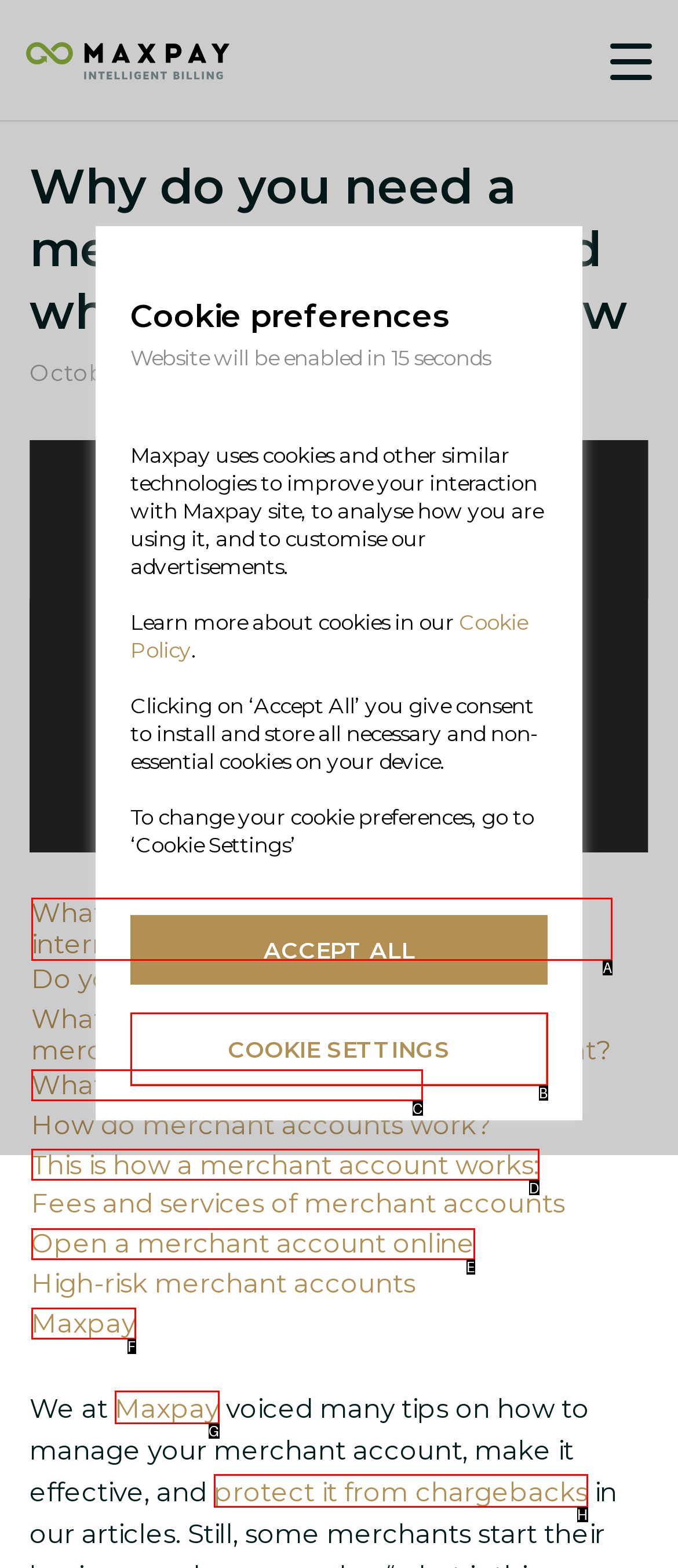Select the letter of the HTML element that best fits the description: Maxpay
Answer with the corresponding letter from the provided choices.

G